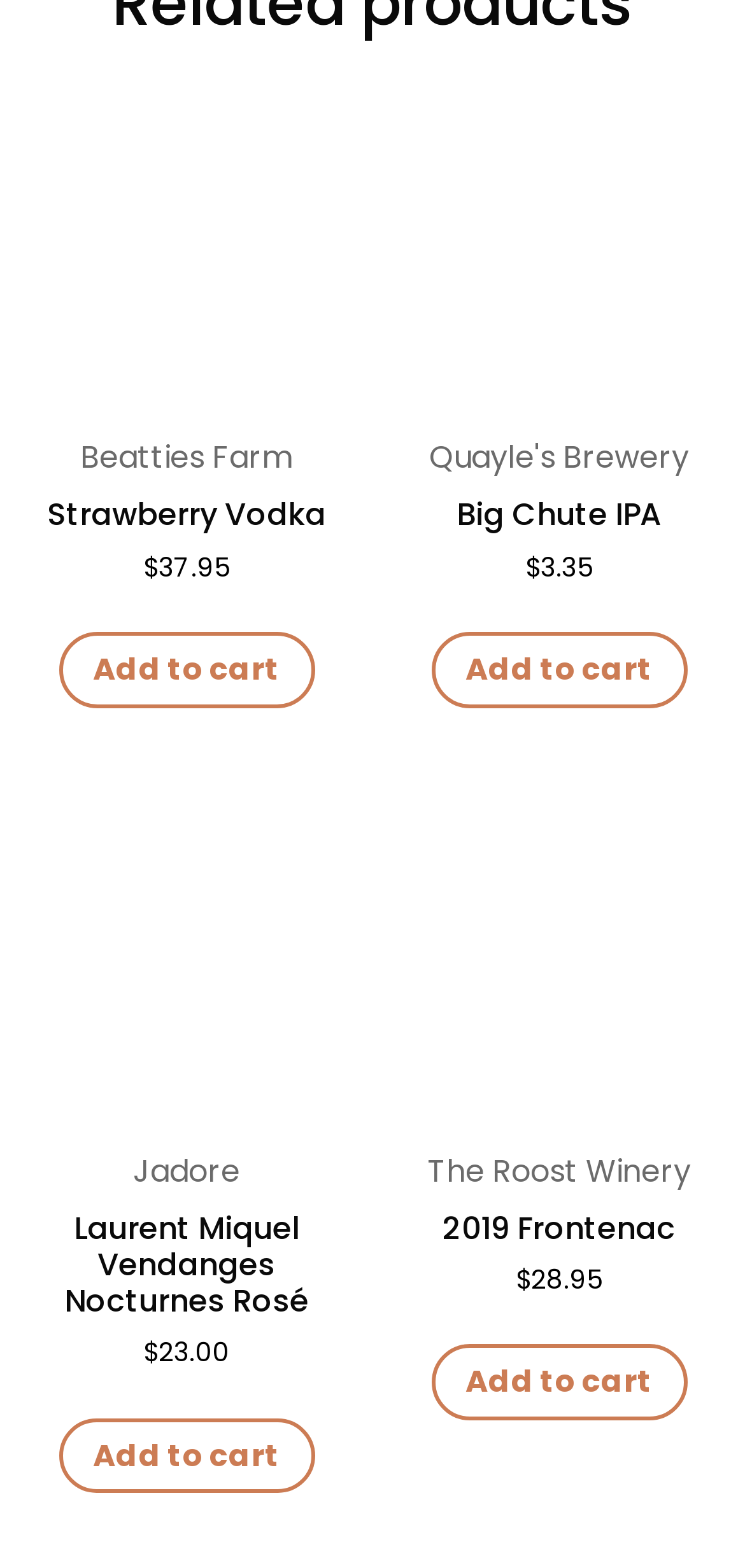Determine the bounding box coordinates of the element that should be clicked to execute the following command: "View Beatties Farm".

[0.108, 0.278, 0.392, 0.306]